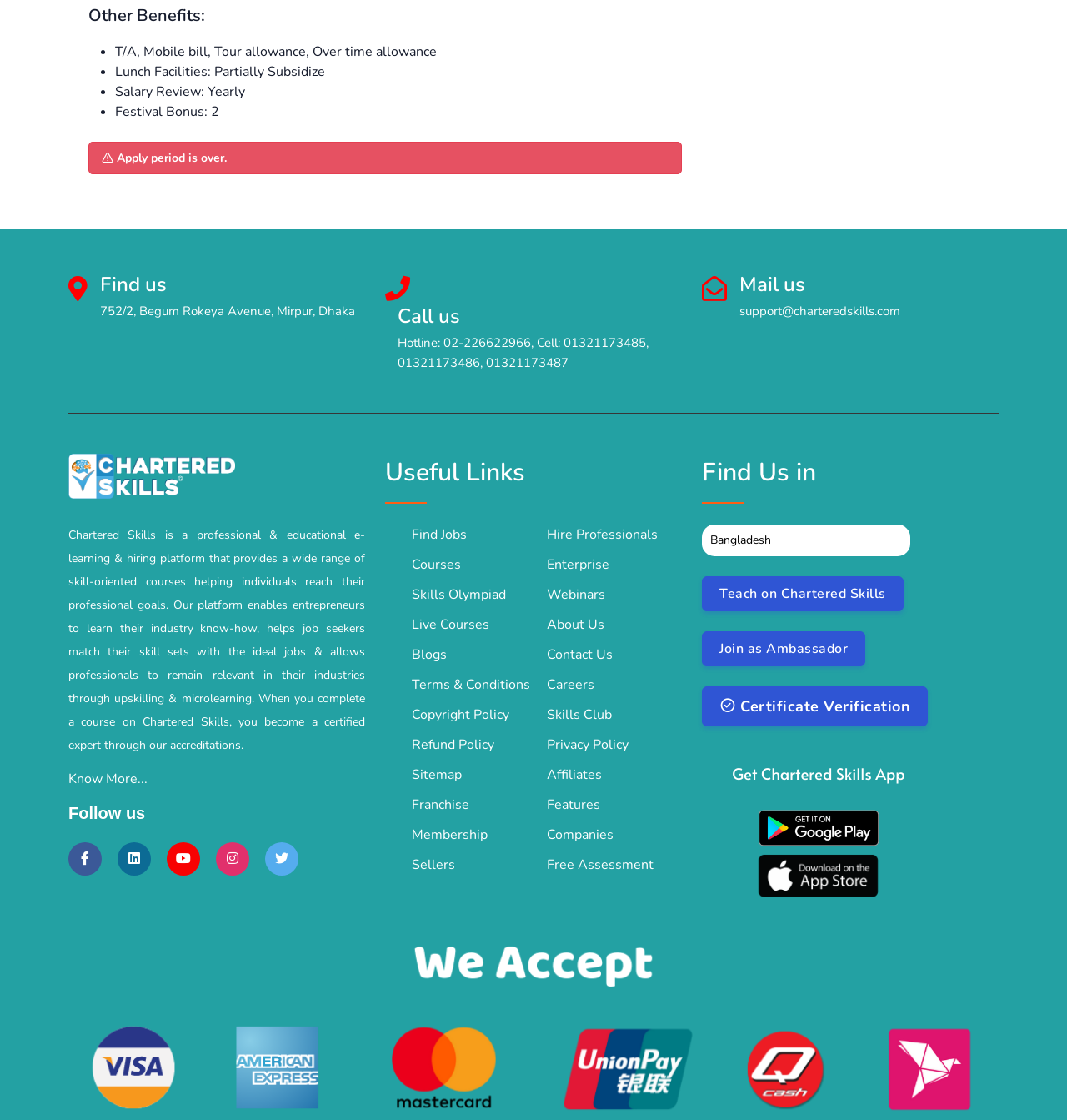Determine the bounding box coordinates for the UI element described. Format the coordinates as (top-left x, top-left y, bottom-right x, bottom-right y) and ensure all values are between 0 and 1. Element description: Skills Club

[0.512, 0.63, 0.573, 0.646]